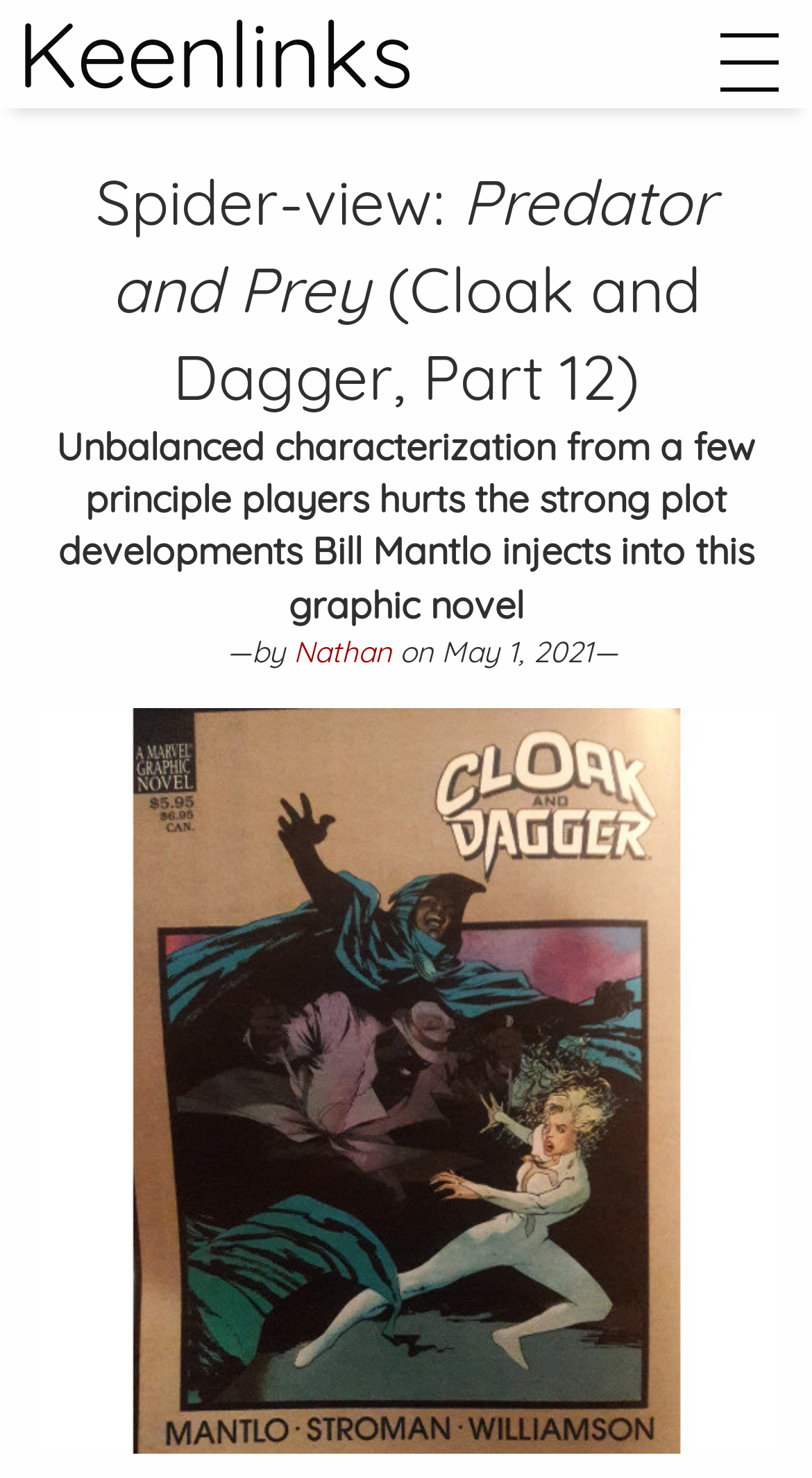Find the bounding box coordinates for the UI element that matches this description: "Nathan".

[0.362, 0.428, 0.482, 0.453]